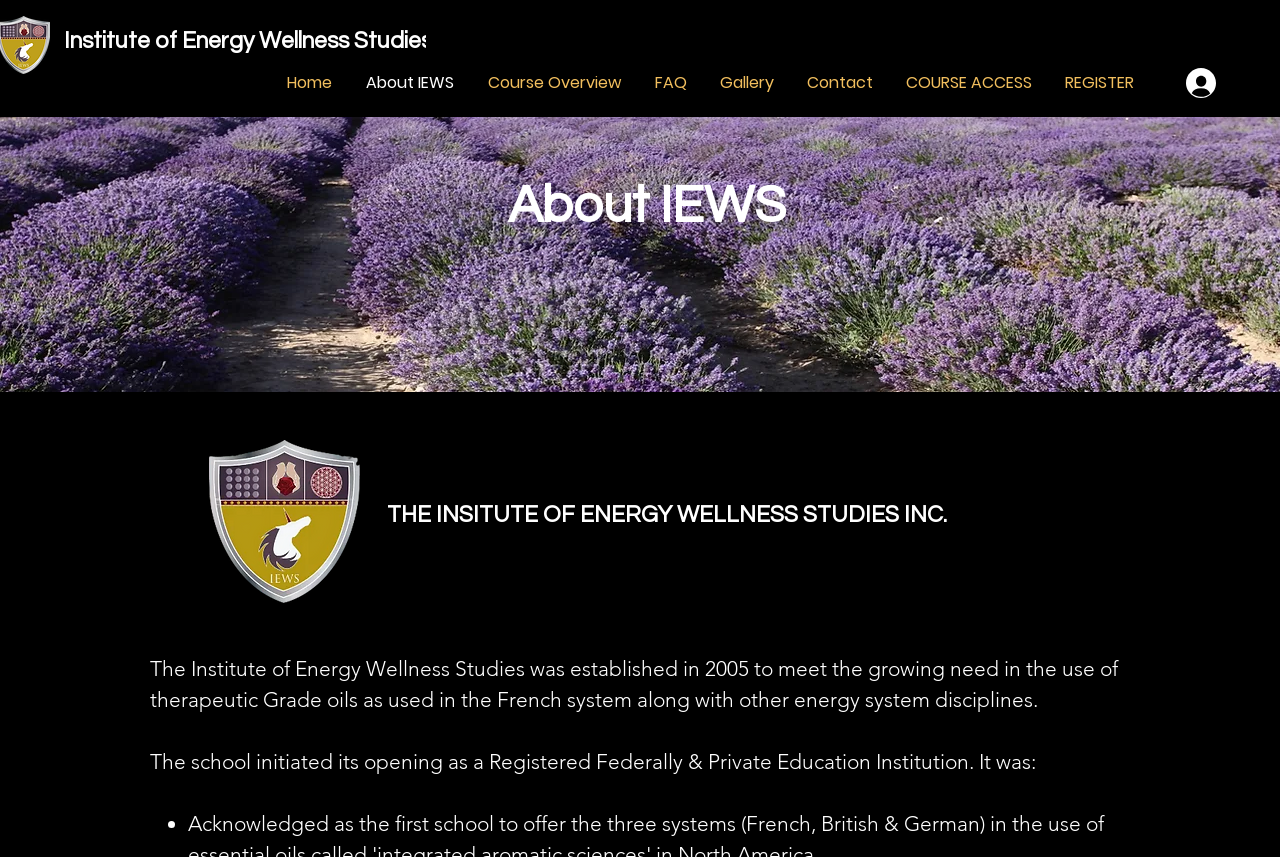Please specify the bounding box coordinates of the clickable section necessary to execute the following command: "Click the 'COURSE ACCESS' link".

[0.695, 0.074, 0.819, 0.12]